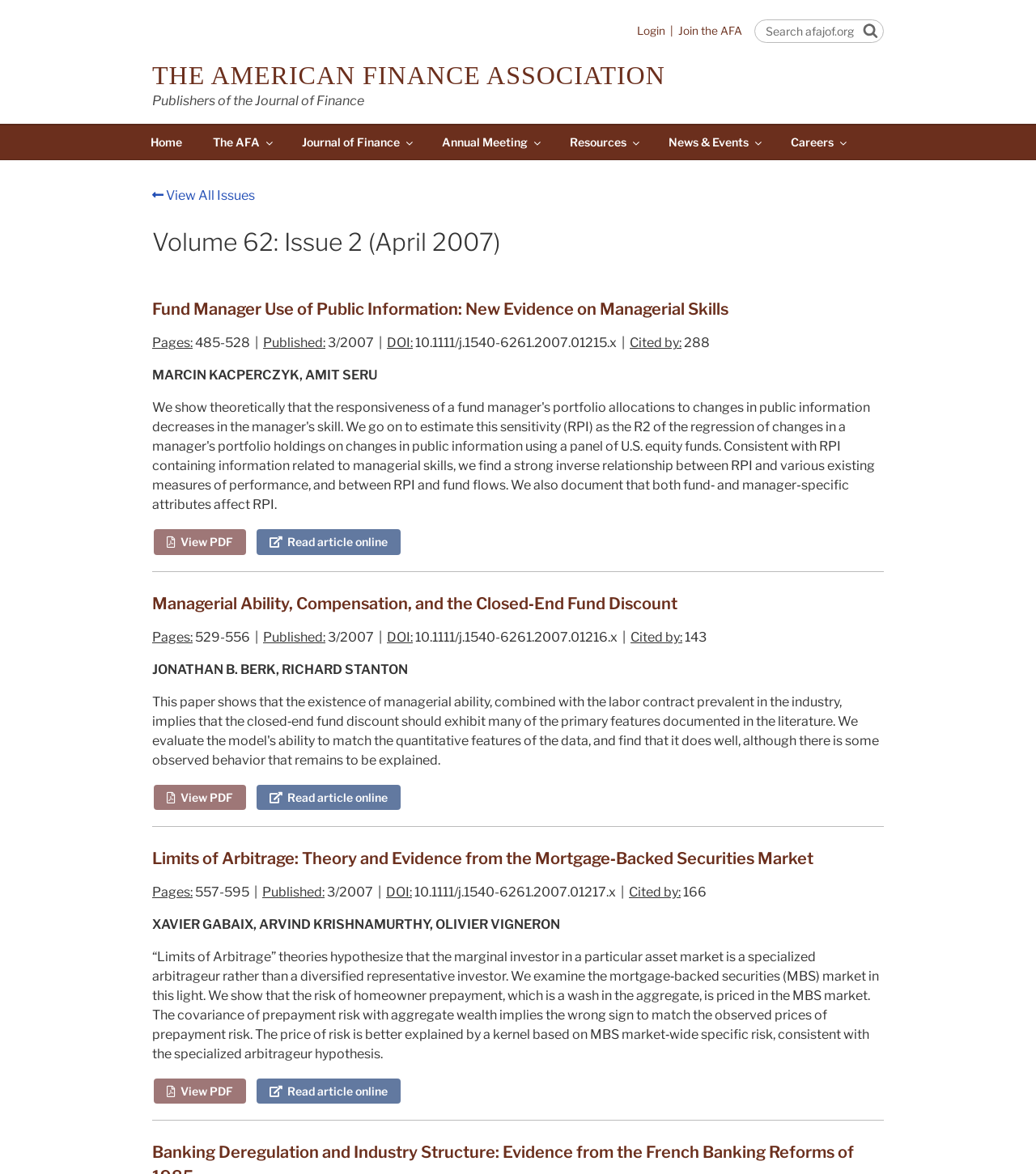Please identify the coordinates of the bounding box for the clickable region that will accomplish this instruction: "Login to the system".

[0.615, 0.021, 0.642, 0.032]